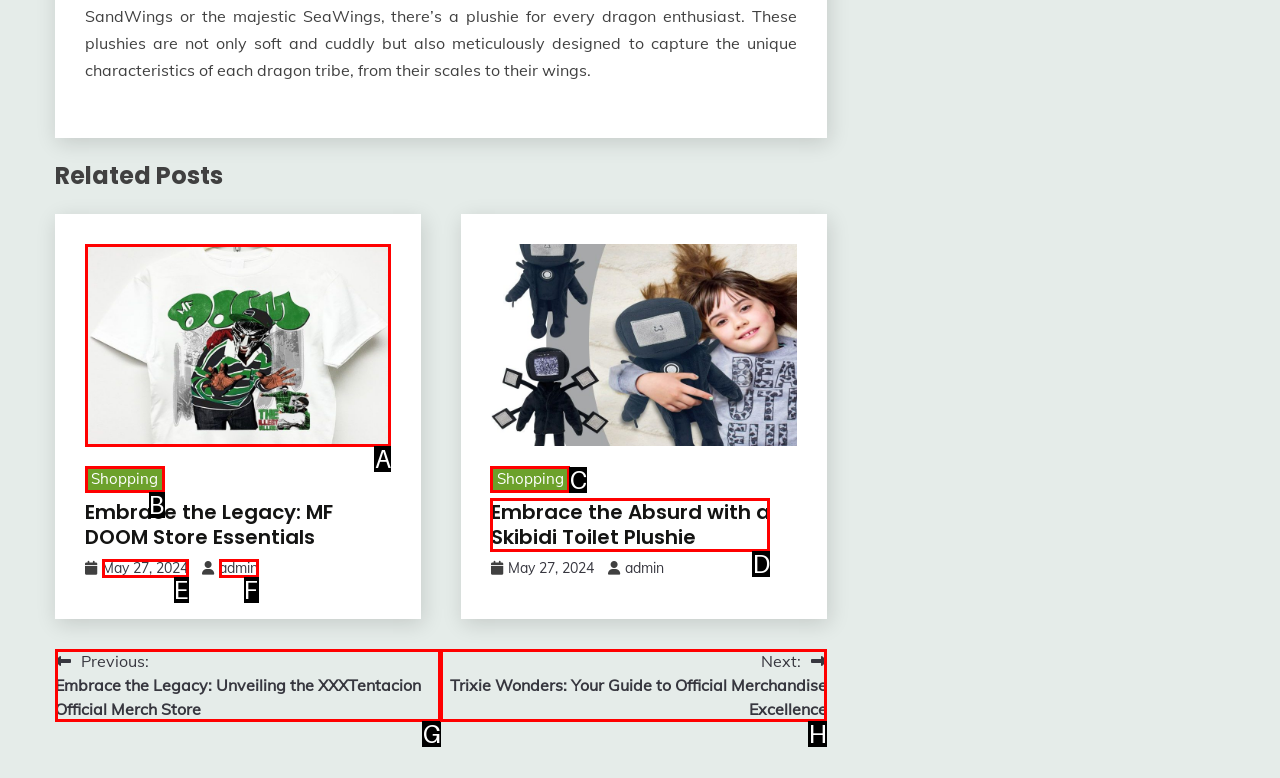Please select the letter of the HTML element that fits the description: Shopping. Answer with the option's letter directly.

C